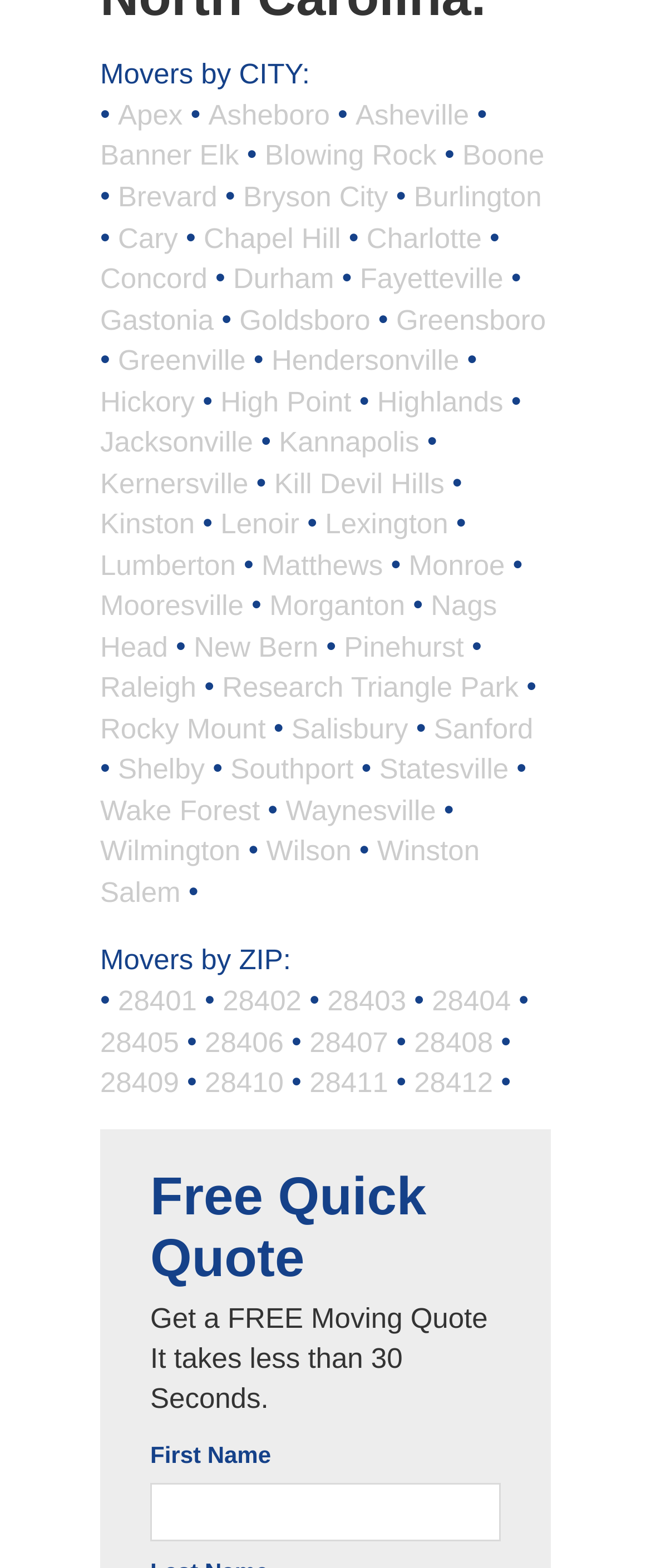Identify the bounding box coordinates of the specific part of the webpage to click to complete this instruction: "Explore movers in Raleigh".

[0.154, 0.428, 0.302, 0.449]